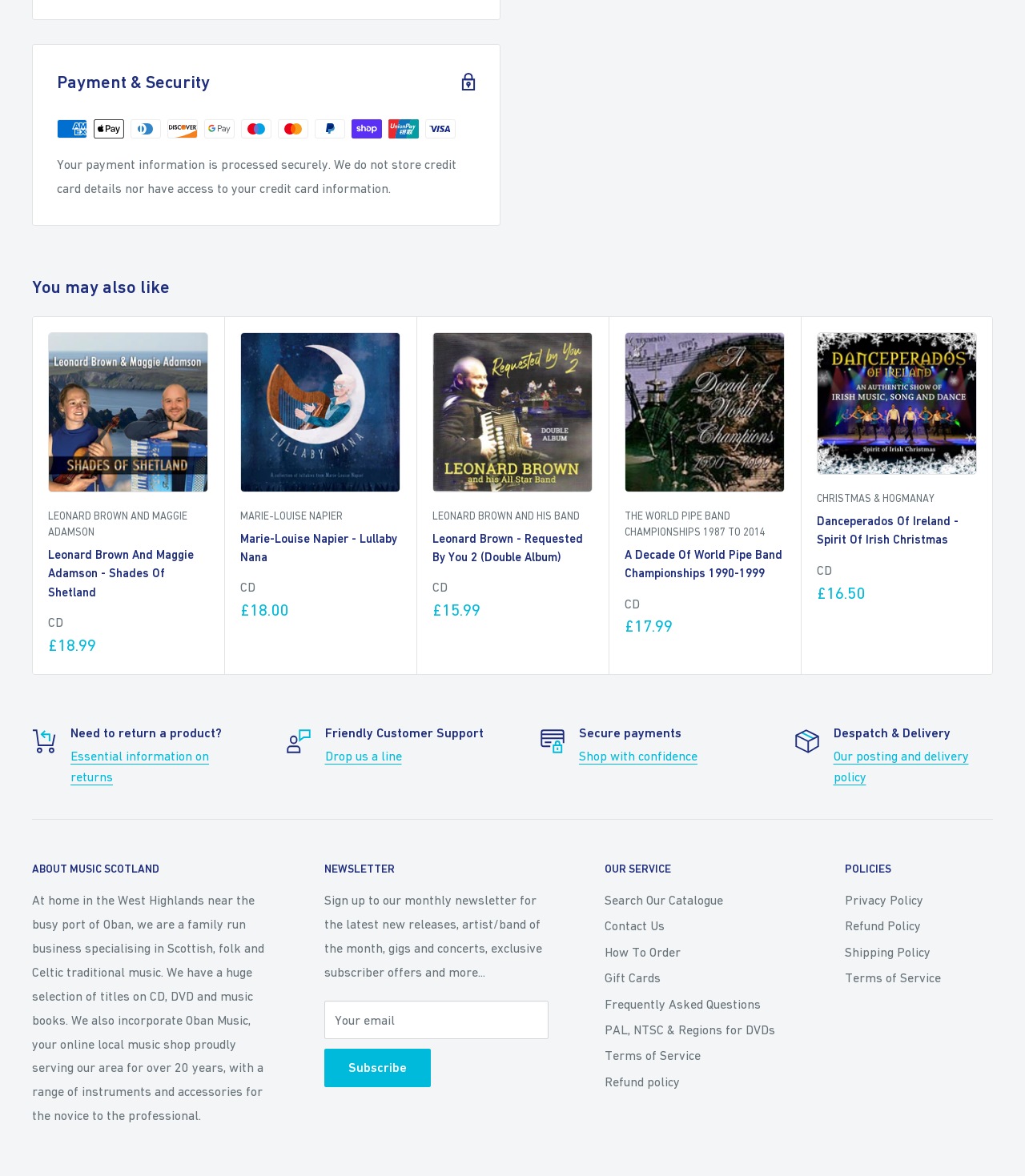Please identify the bounding box coordinates of the element's region that I should click in order to complete the following instruction: "View 'Essential information on returns'". The bounding box coordinates consist of four float numbers between 0 and 1, i.e., [left, top, right, bottom].

[0.069, 0.637, 0.204, 0.666]